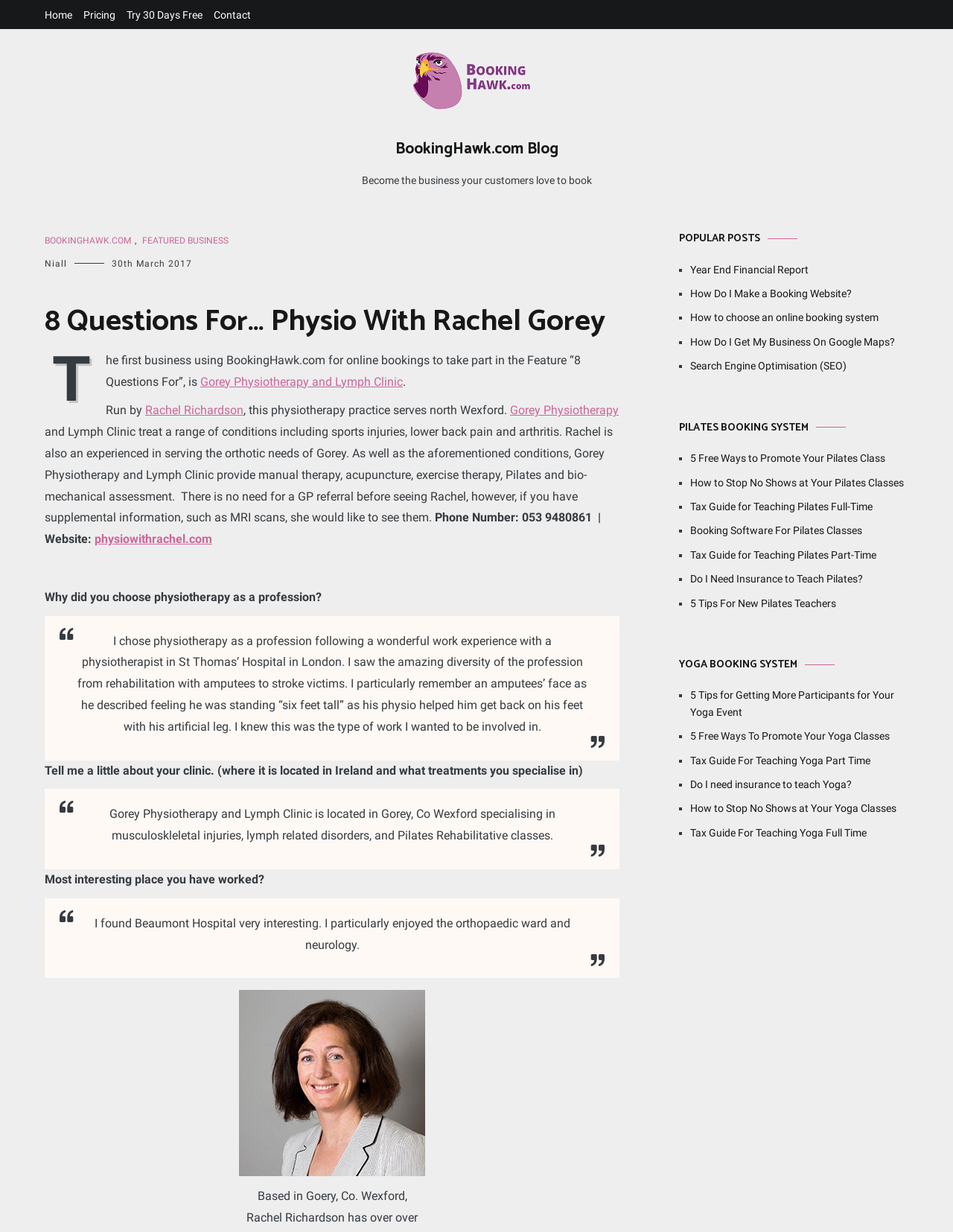Use a single word or phrase to answer the question: What is the name of the website of Gorey Physiotherapy and Lymph Clinic?

physiowithrachel.com